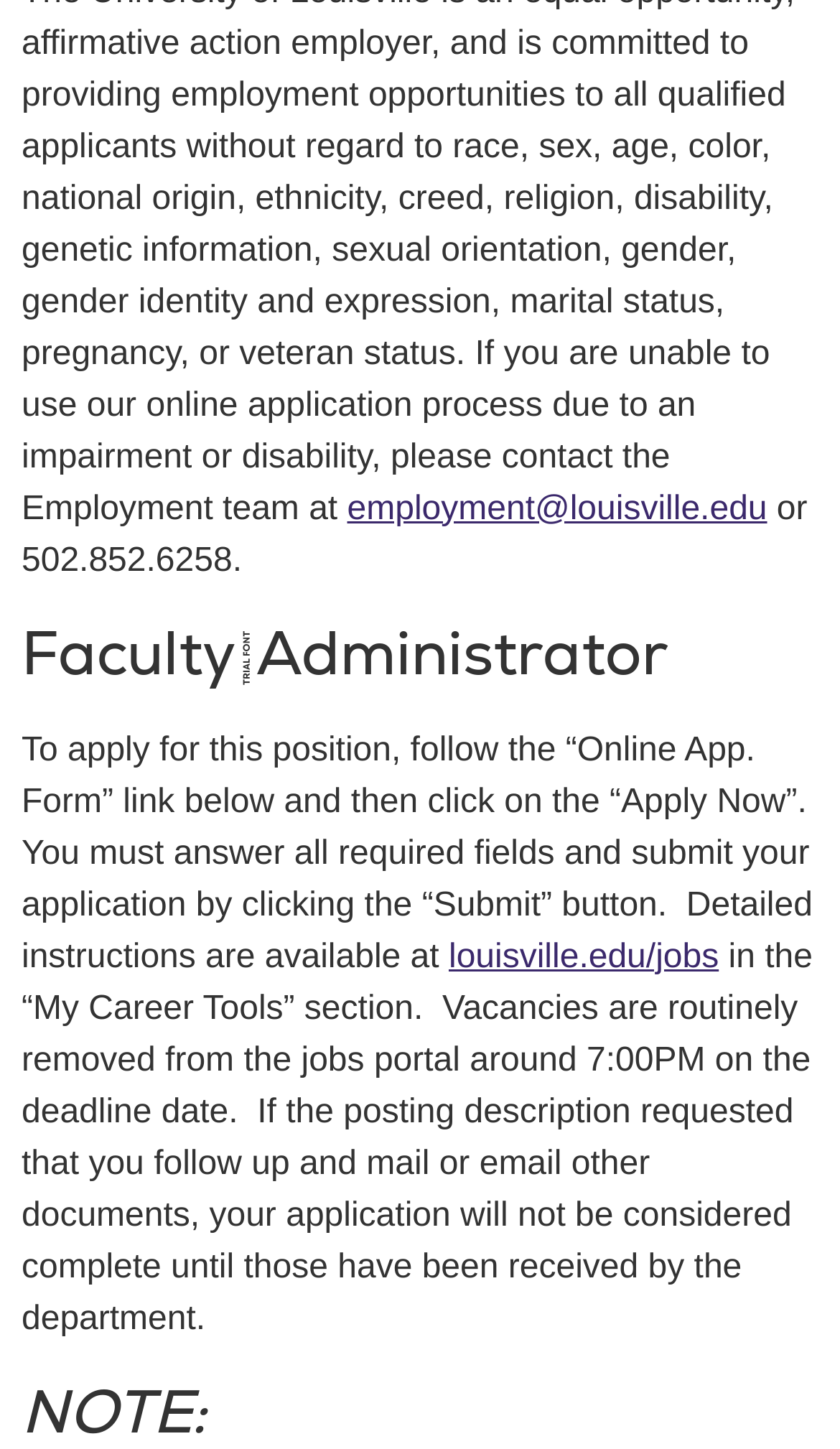Give a one-word or one-phrase response to the question: 
What should I do if the posting description requested additional documents?

mail or email the documents